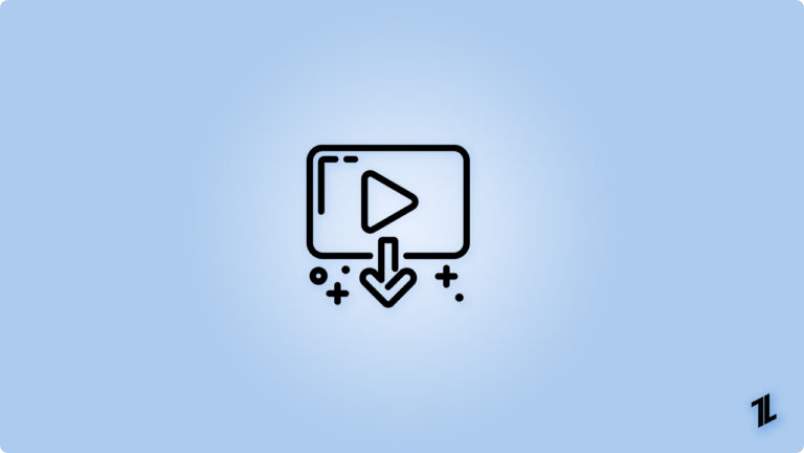Describe every aspect of the image in detail.

The image presents a sleek, minimalist icon illustrating a video download concept. It features a bordered rectangular screen with a play button symbol prominently displayed in the center, signifying video content. Below the screen, an arrow pointing downward suggests the action of downloading, complemented by decorative elements such as small circles and plus signs that add a touch of modern design. The background is a soft blue hue, enhancing the overall visual appeal and making the icon stand out. This graphic effectively represents the growing demand for accessible video downloading solutions in the digital age.